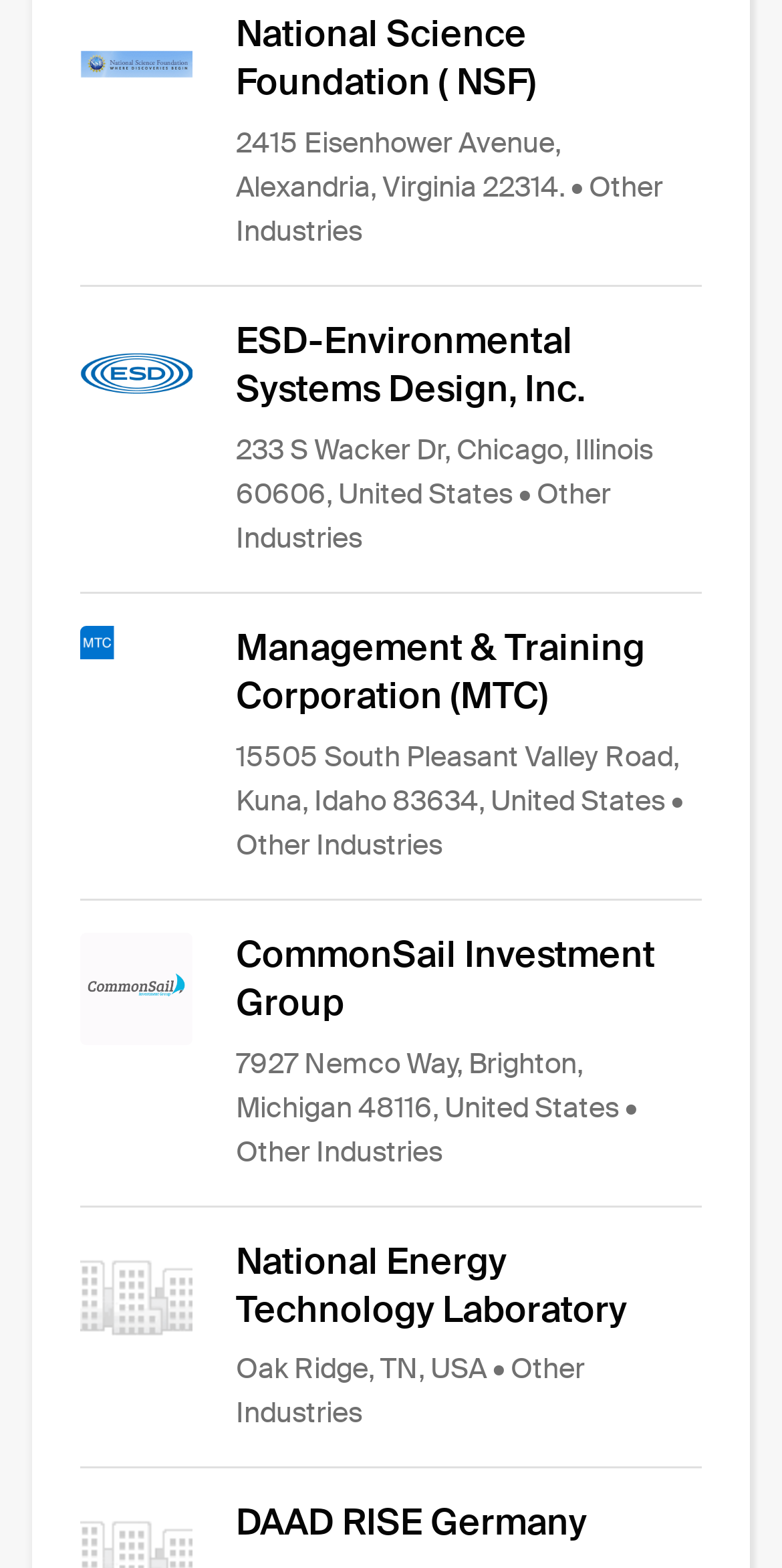How many organizations are listed?
Based on the screenshot, give a detailed explanation to answer the question.

I counted the number of links with headings that describe organizations, and there are 5 of them.